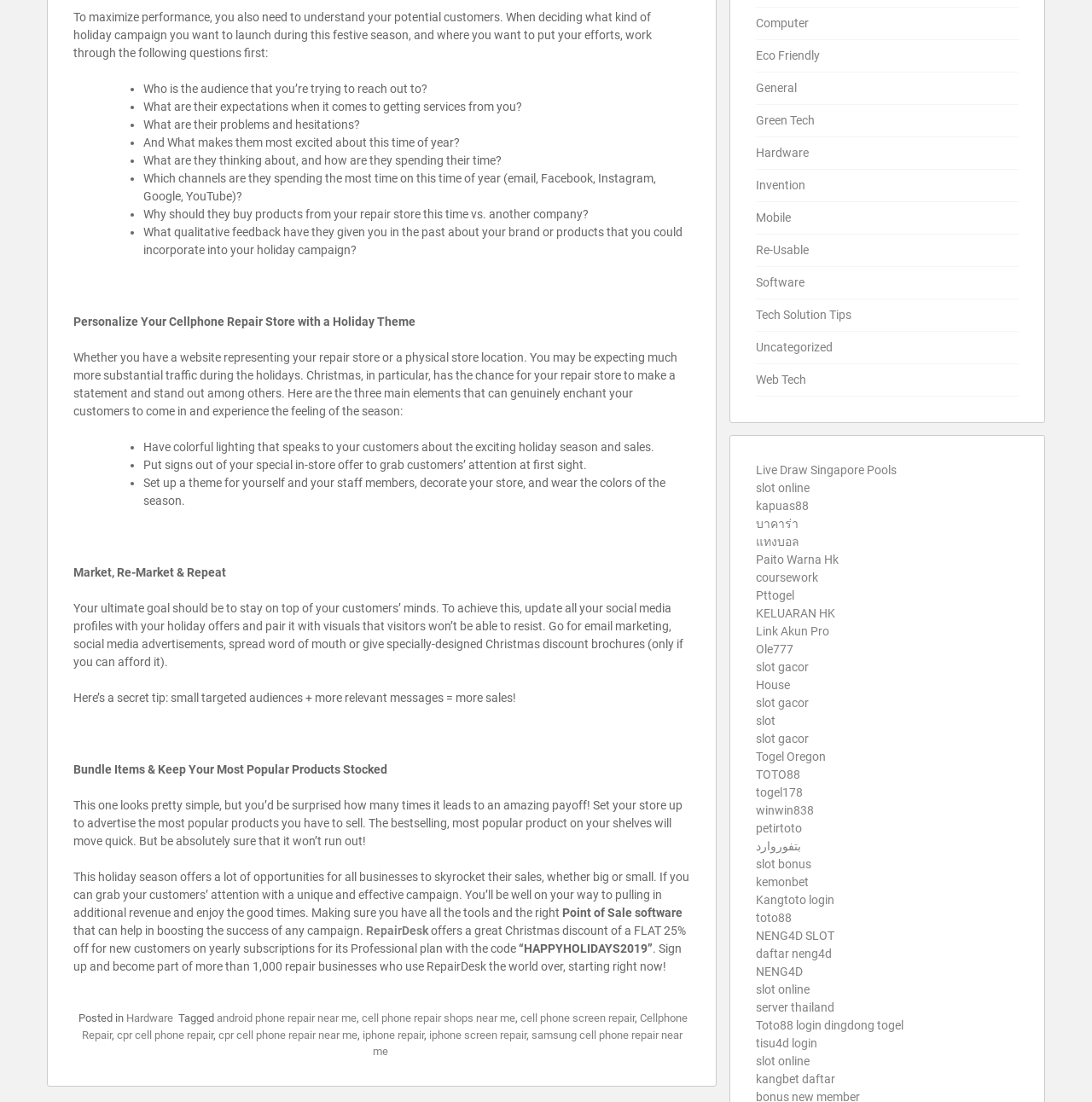Provide the bounding box coordinates of the UI element this sentence describes: "Kangtoto login".

[0.692, 0.81, 0.764, 0.823]